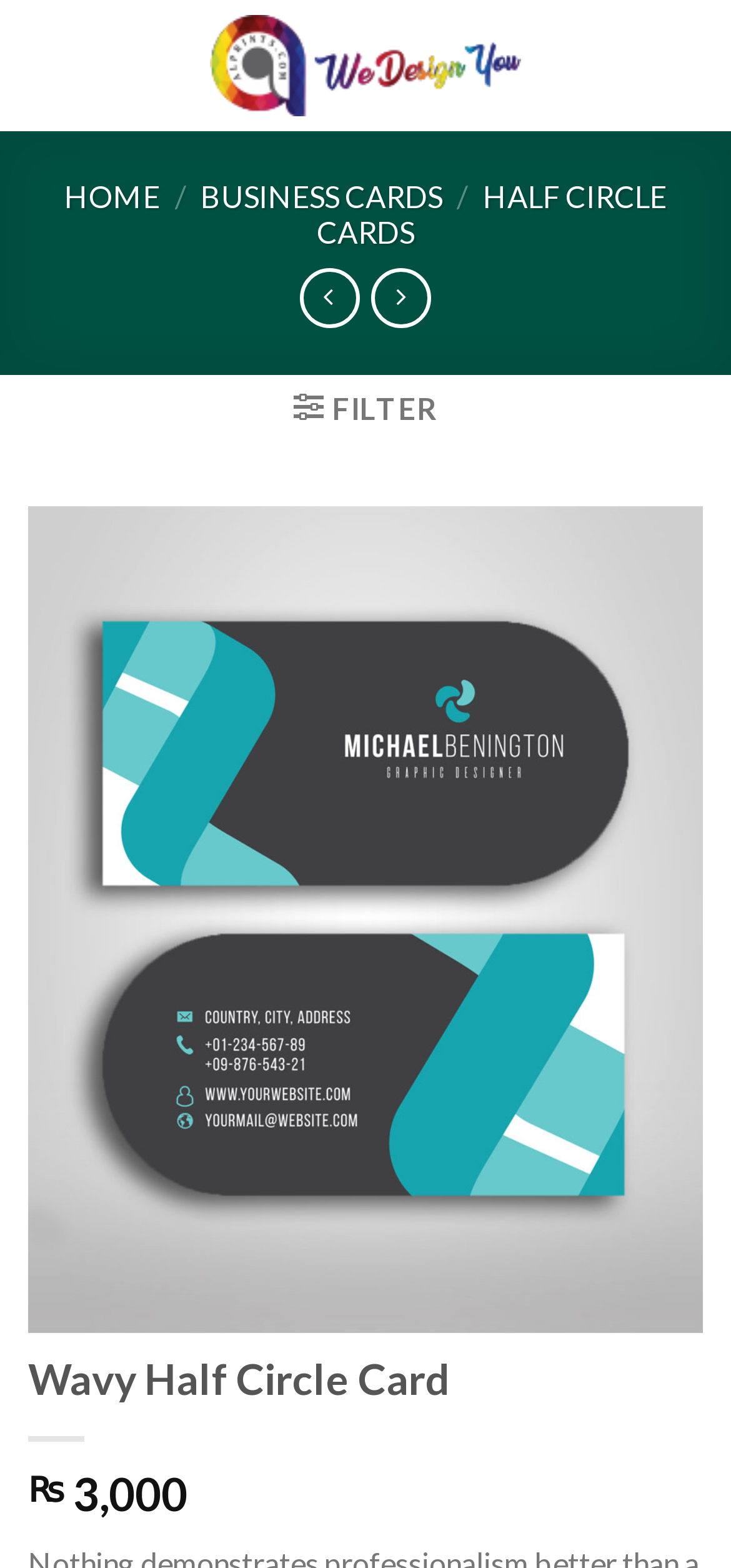By analyzing the image, answer the following question with a detailed response: What is the name of the company?

The company name can be found in the top-left corner of the webpage, where the logo is located, and it is also a clickable link.